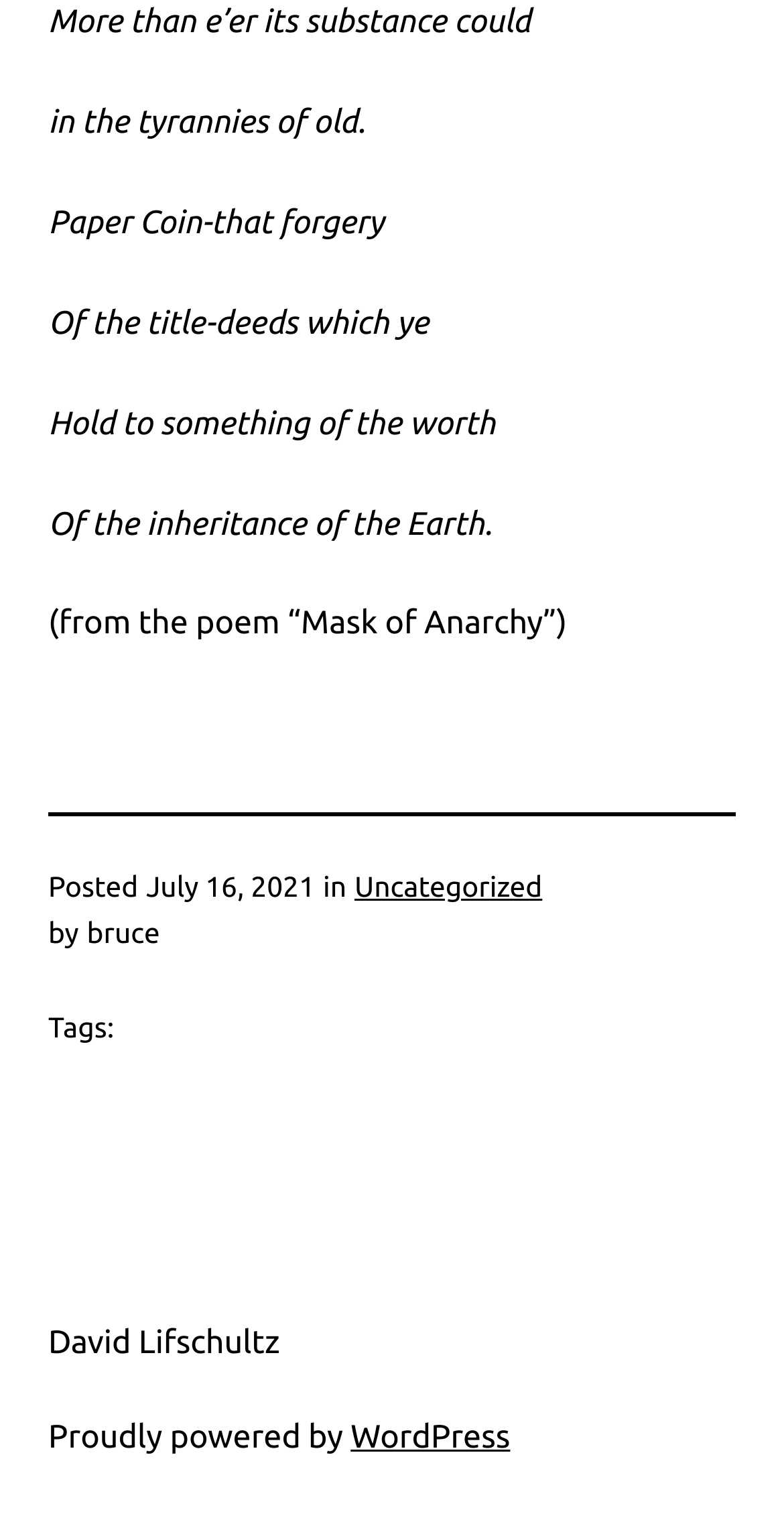Refer to the image and offer a detailed explanation in response to the question: What is the title of the poem?

The title of the poem is mentioned in the text '(from the poem “Mask of Anarchy”)' which is located below the poem's content.